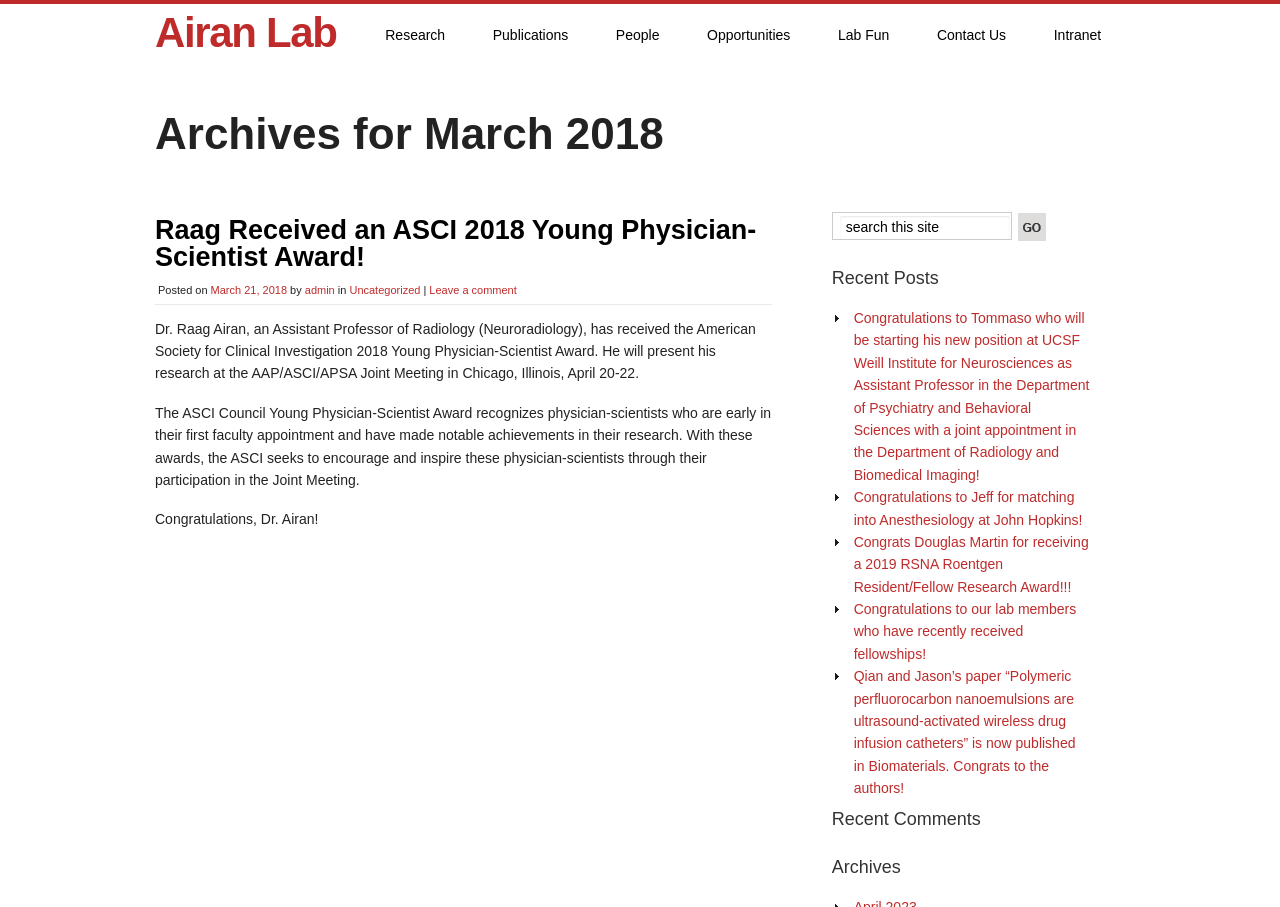Specify the bounding box coordinates of the region I need to click to perform the following instruction: "Click on the 'Contact Us' link". The coordinates must be four float numbers in the range of 0 to 1, i.e., [left, top, right, bottom].

[0.713, 0.004, 0.805, 0.072]